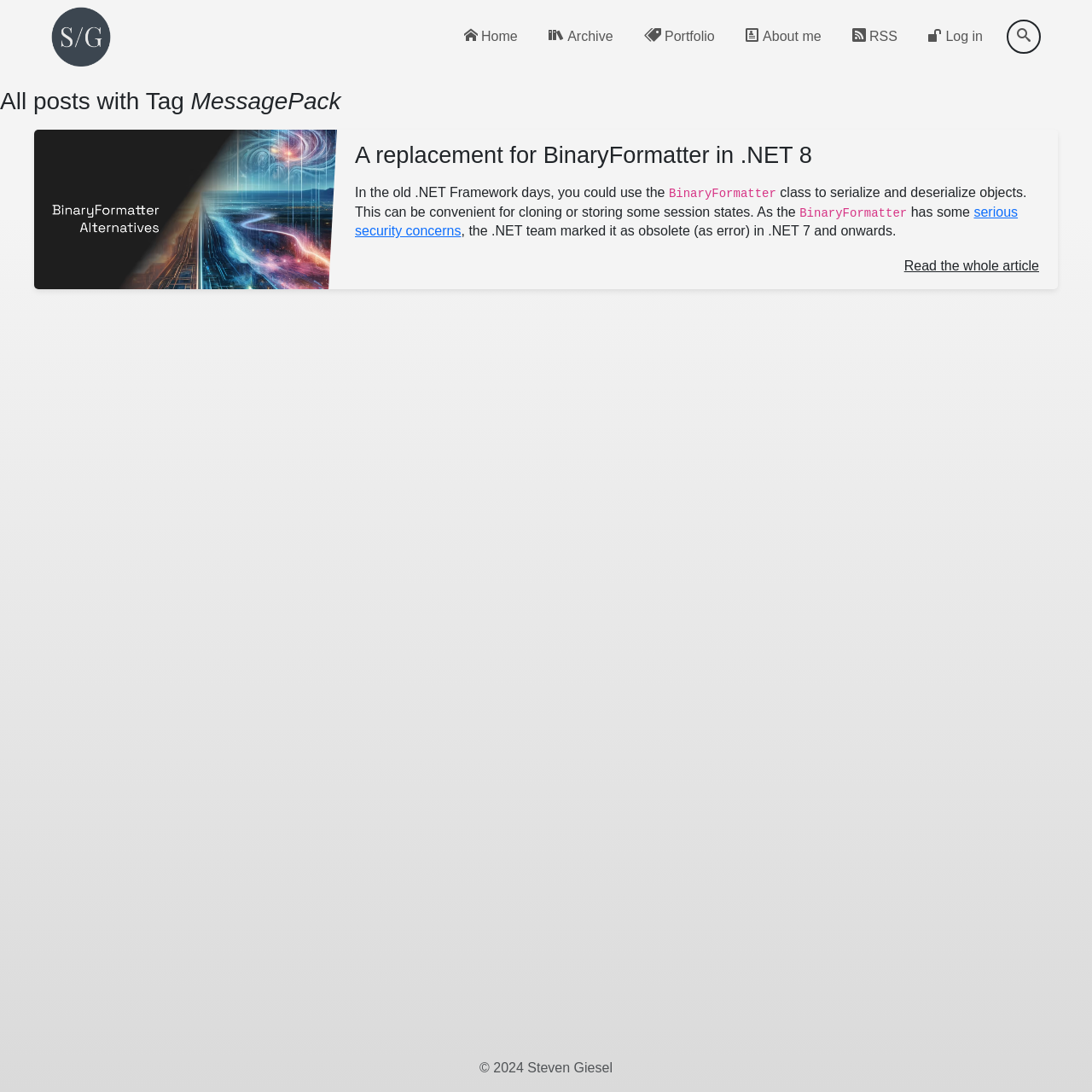What is the brand logo located at? Based on the image, give a response in one word or a short phrase.

top left